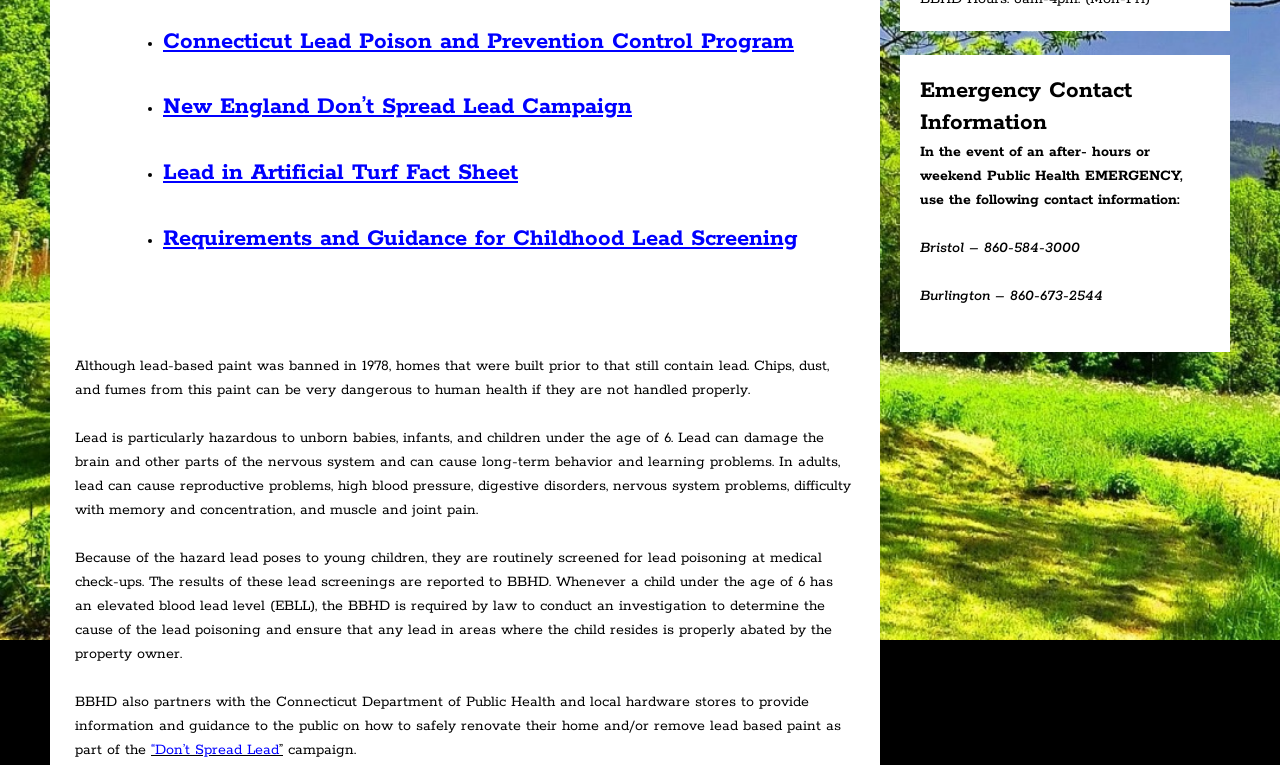Extract the bounding box coordinates for the UI element described by the text: "“Don’t Spread Lead”". The coordinates should be in the form of [left, top, right, bottom] with values between 0 and 1.

[0.118, 0.969, 0.221, 0.993]